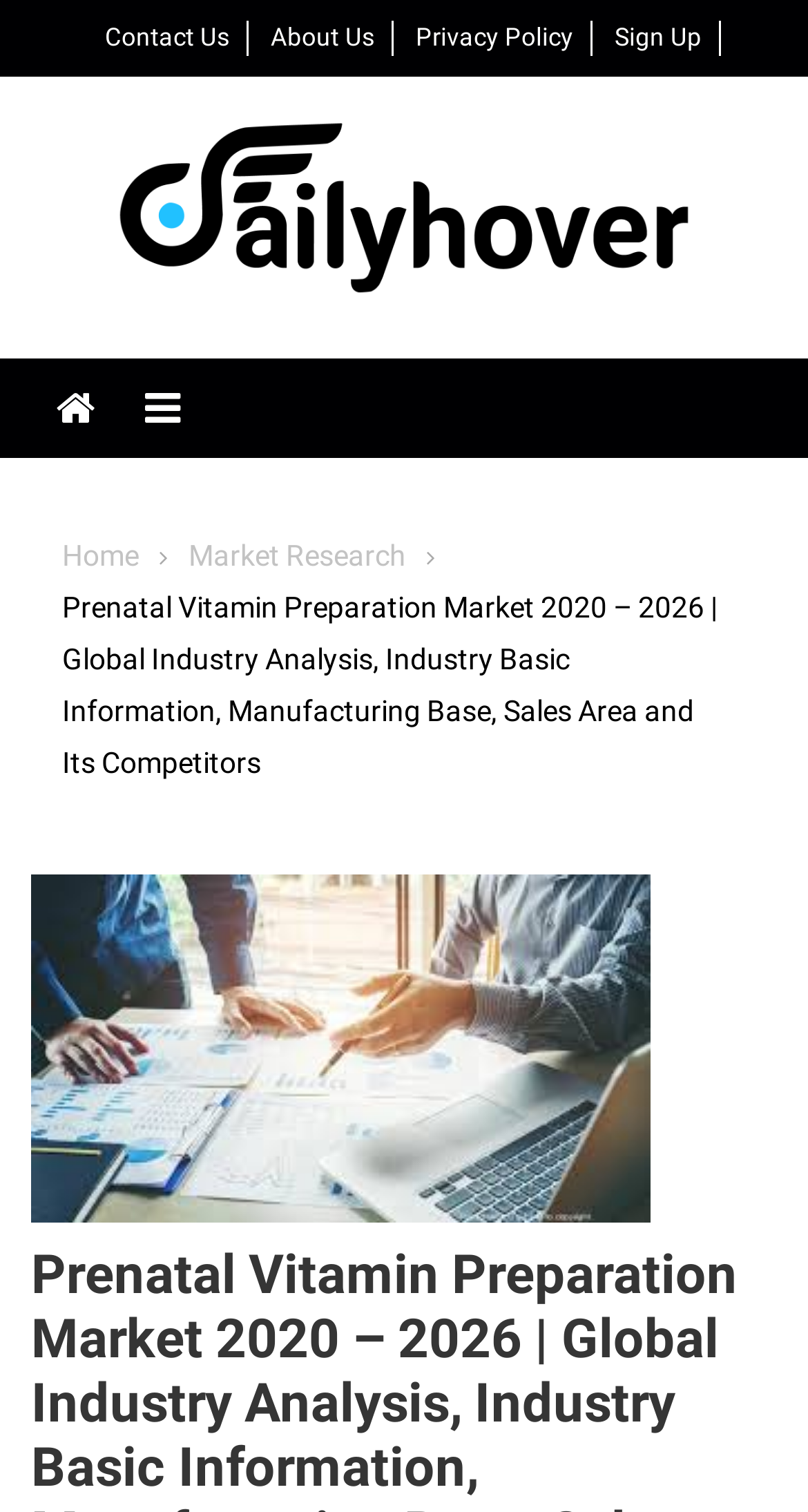Indicate the bounding box coordinates of the element that must be clicked to execute the instruction: "view about us information". The coordinates should be given as four float numbers between 0 and 1, i.e., [left, top, right, bottom].

[0.335, 0.015, 0.463, 0.034]